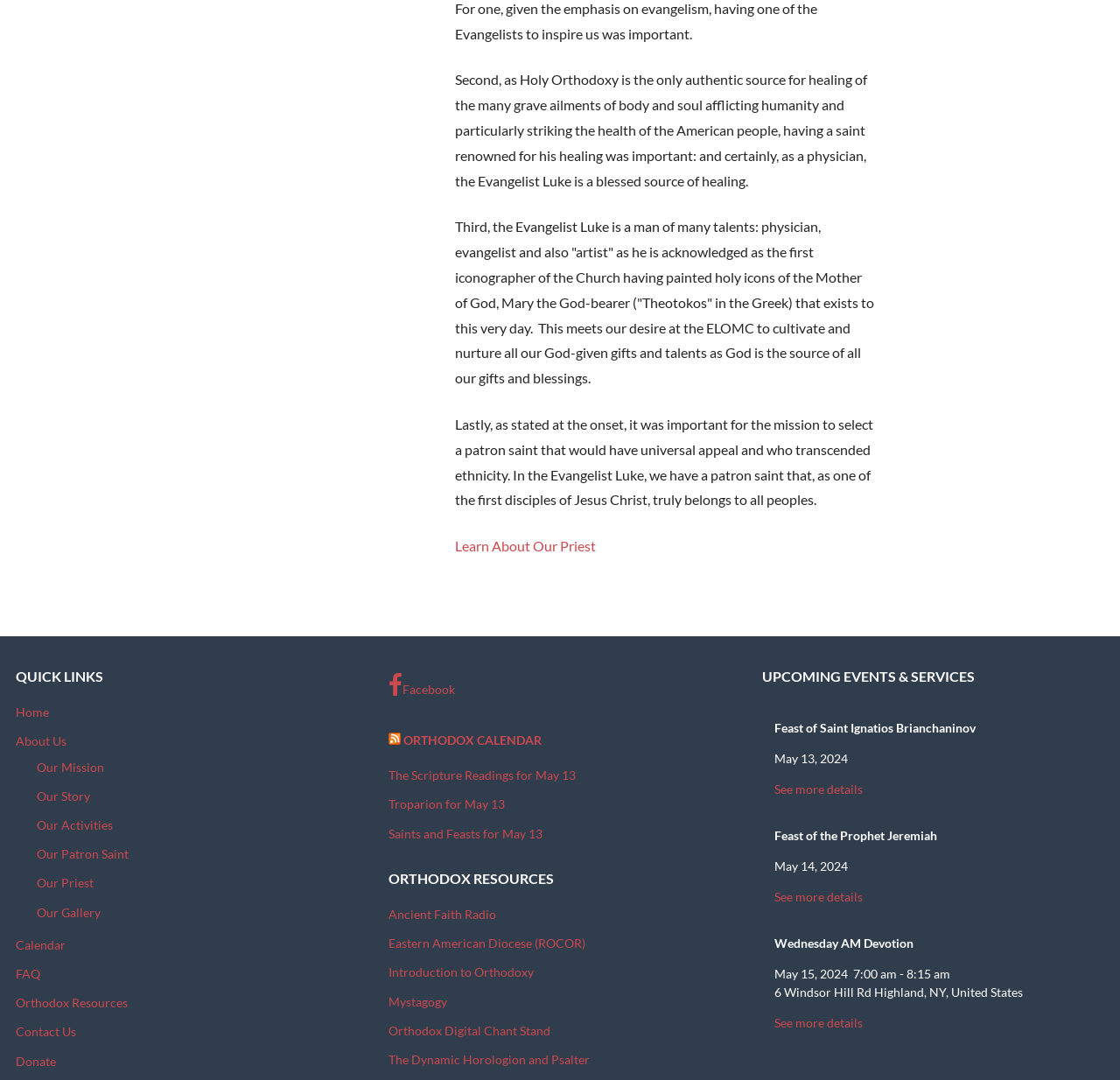Please identify the coordinates of the bounding box that should be clicked to fulfill this instruction: "Learn about the priest".

[0.407, 0.498, 0.532, 0.513]